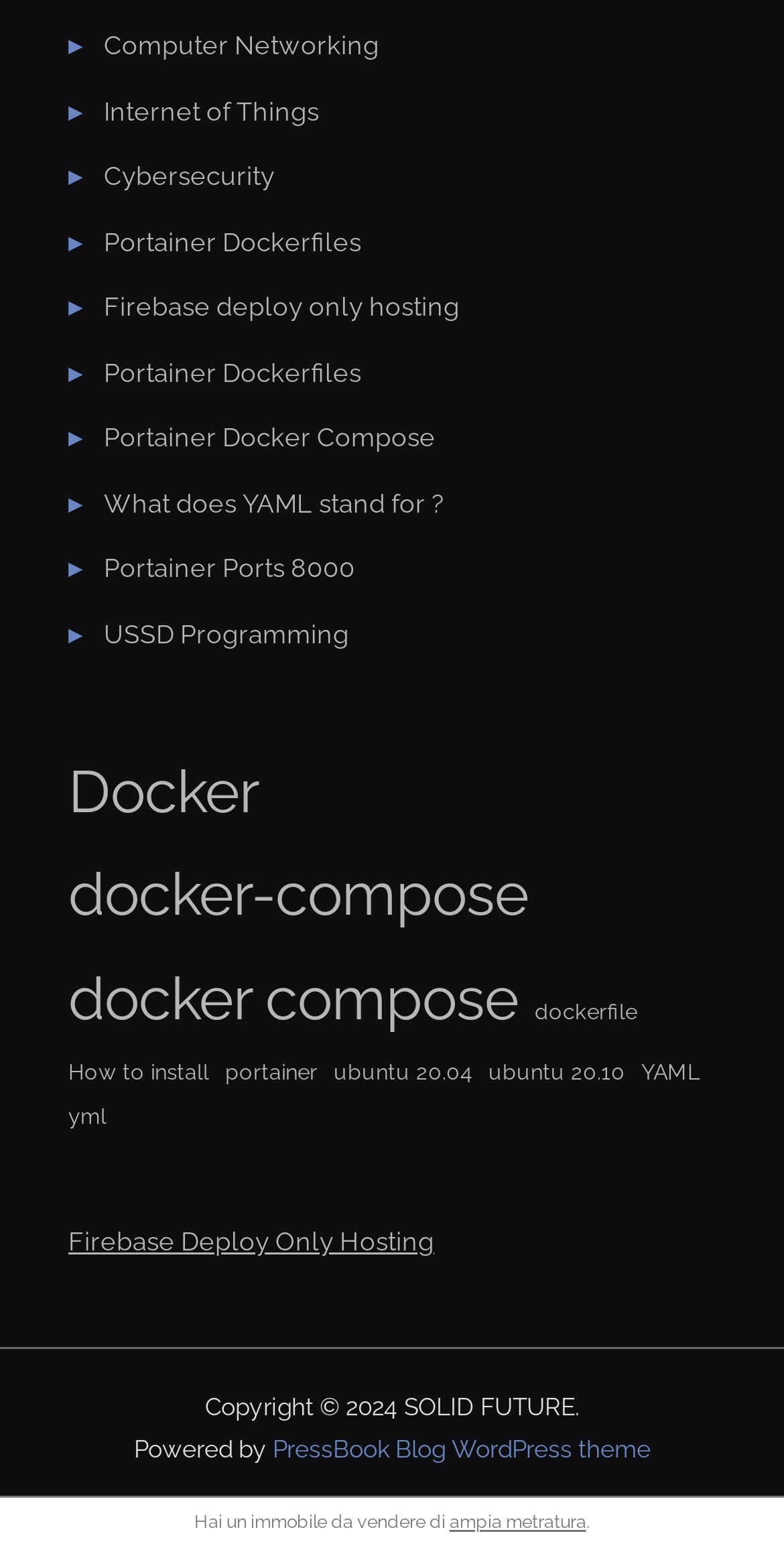Please respond in a single word or phrase: 
What is the topic of the first link?

Computer Networking